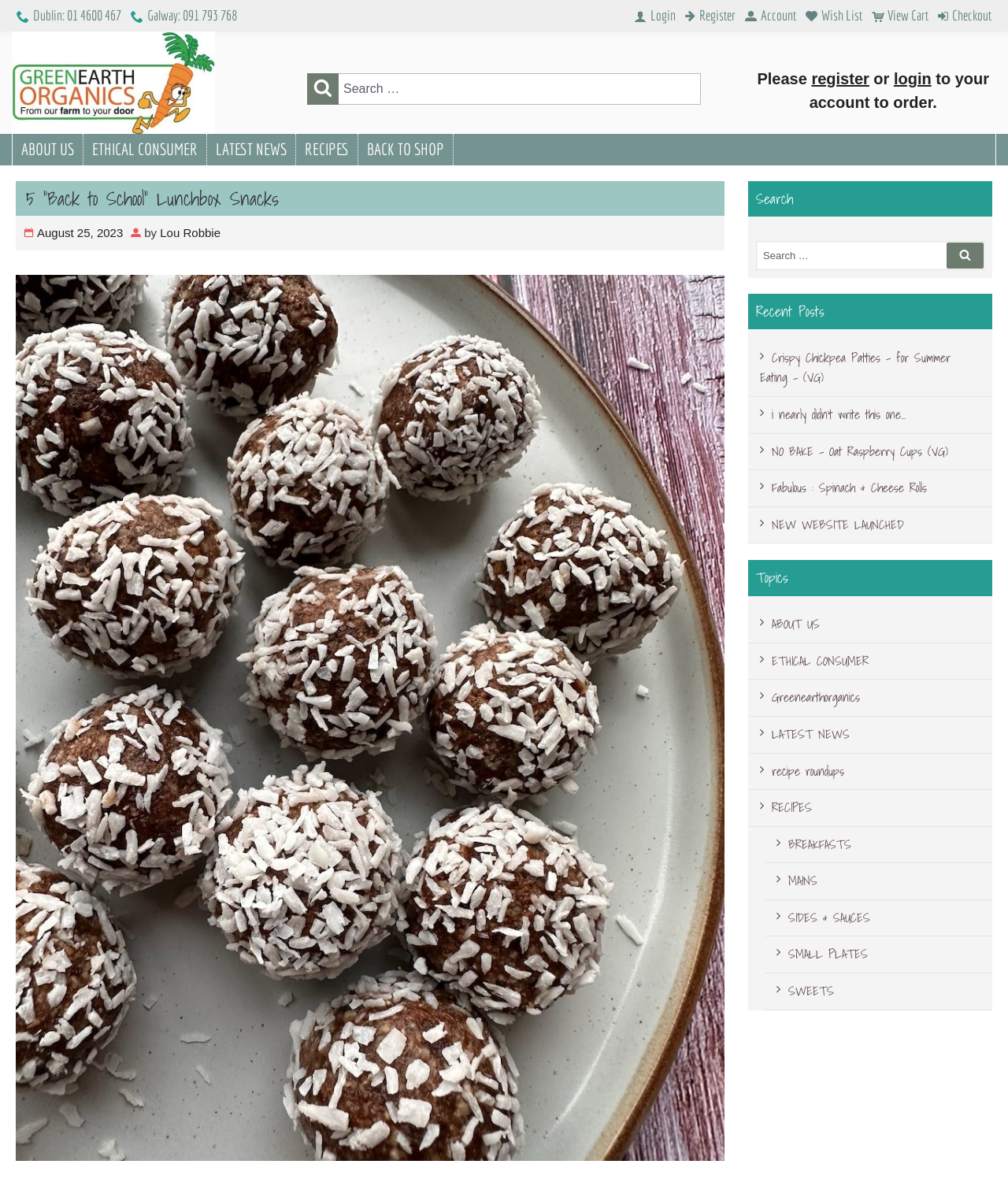Refer to the image and provide an in-depth answer to the question: 
What are the topics listed in the sidebar?

I found the topics listed in the sidebar by looking at the complementary section, which is labeled as 'Blog Sidebar'. Within this section, there are several headings and links, which appear to be topics that can be explored on the website.